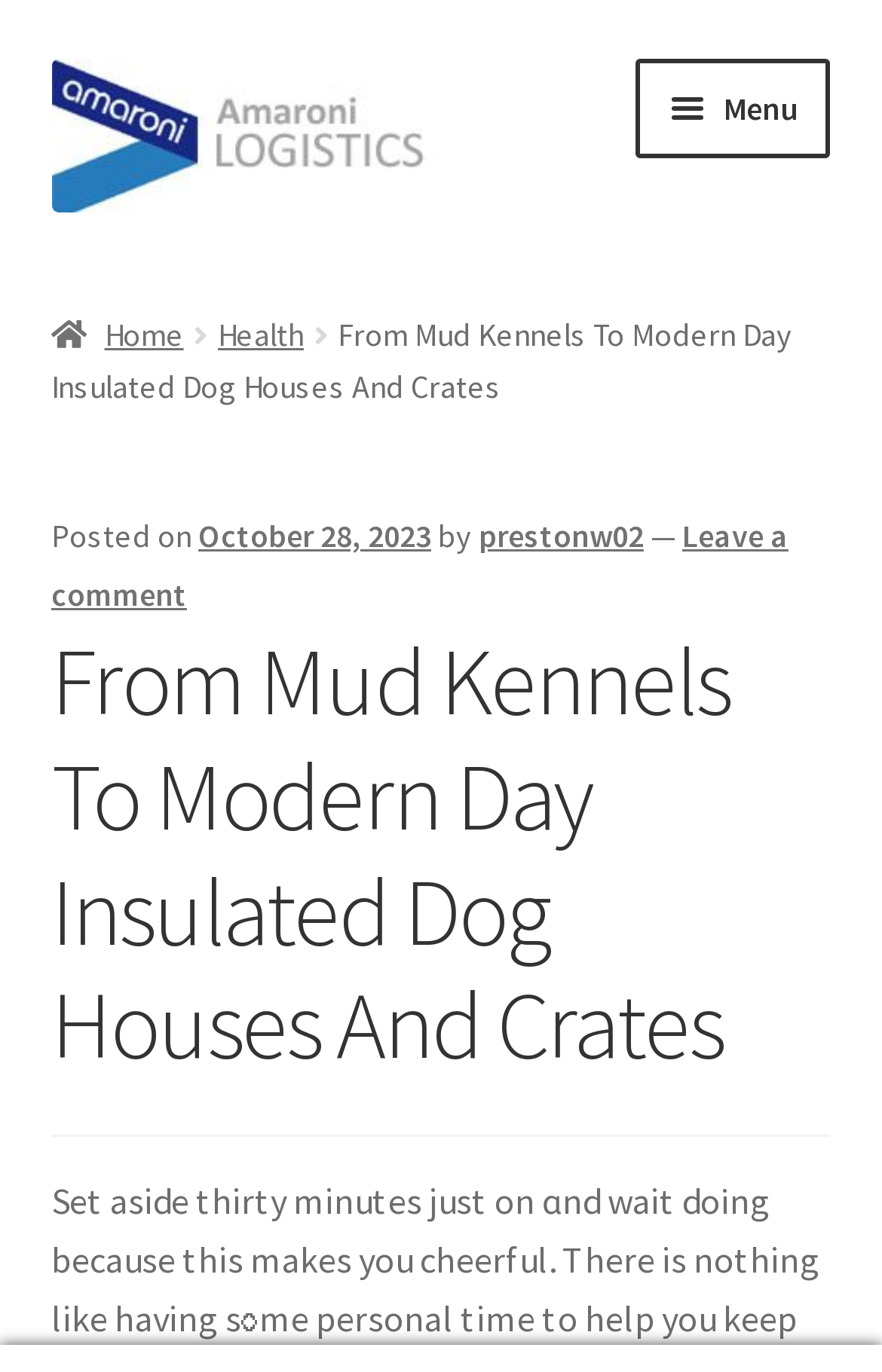Give a short answer using one word or phrase for the question:
How many links are there in the primary navigation section?

4